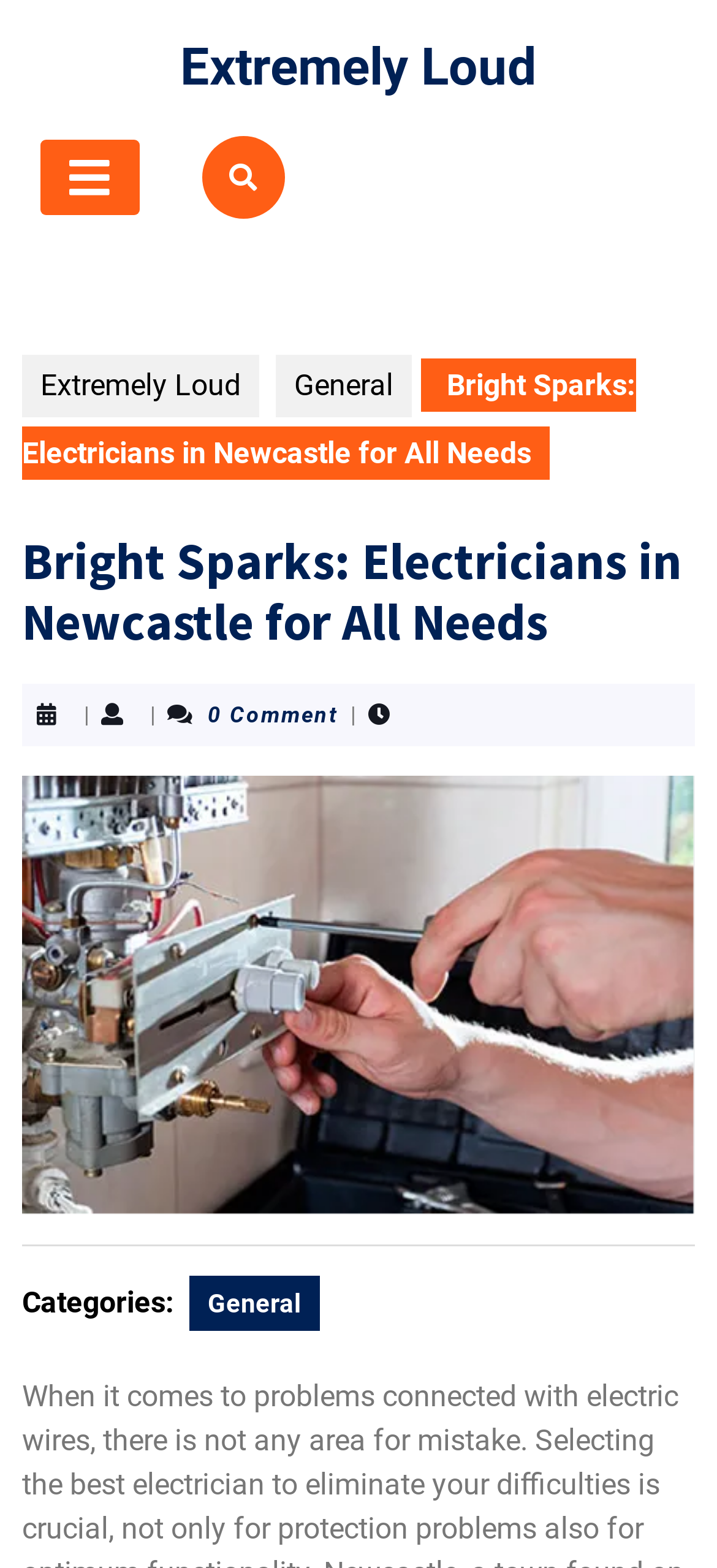Carefully examine the image and provide an in-depth answer to the question: Is there a comment on the post?

The StaticText element with the text '0 Comment' suggests that there are no comments on the post. This information is likely related to a blog post or article on the webpage.